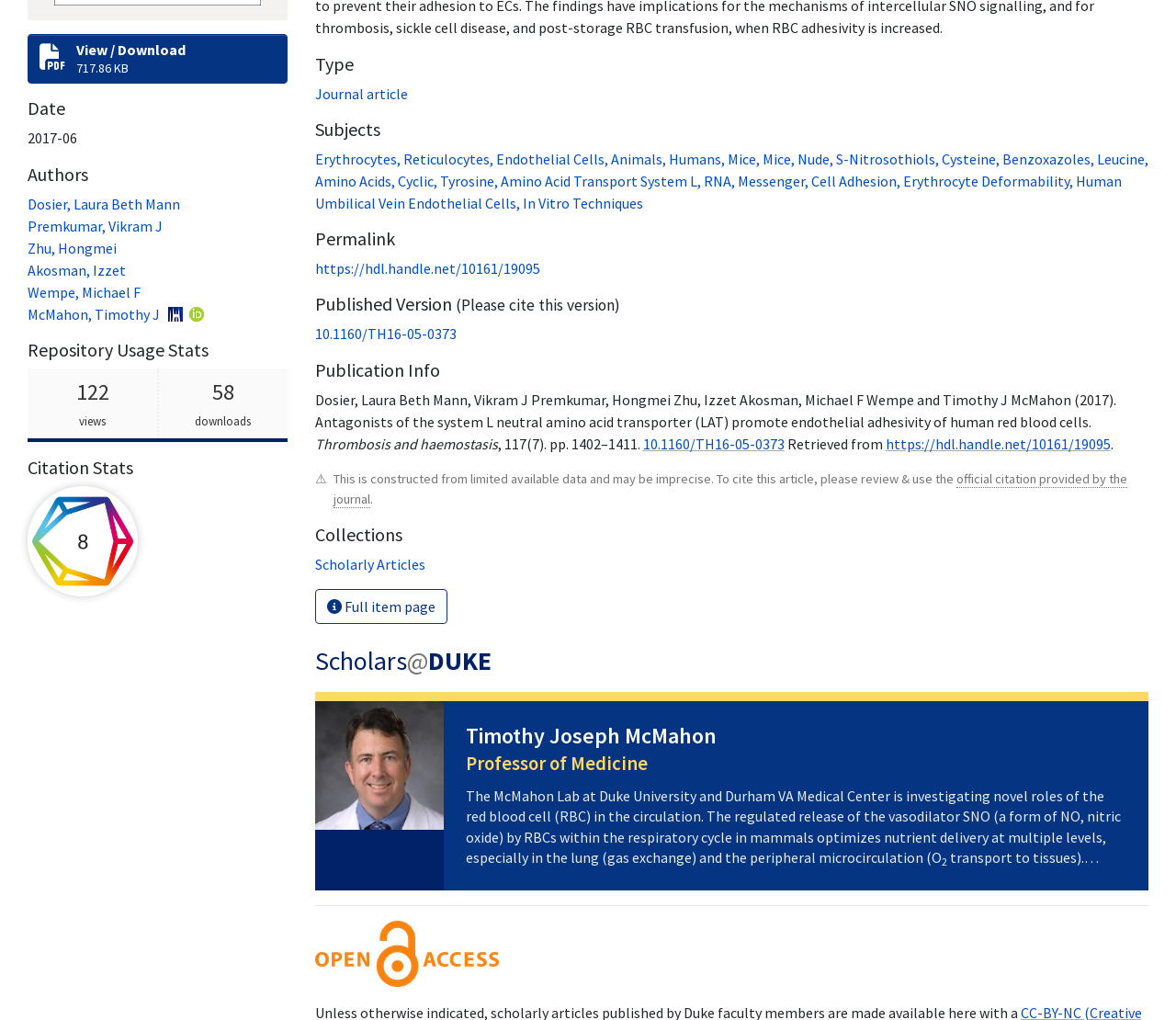From the webpage screenshot, predict the bounding box coordinates (top-left x, top-left y, bottom-right x, bottom-right y) for the UI element described here: Timothy Joseph McMahon

[0.396, 0.707, 0.609, 0.735]